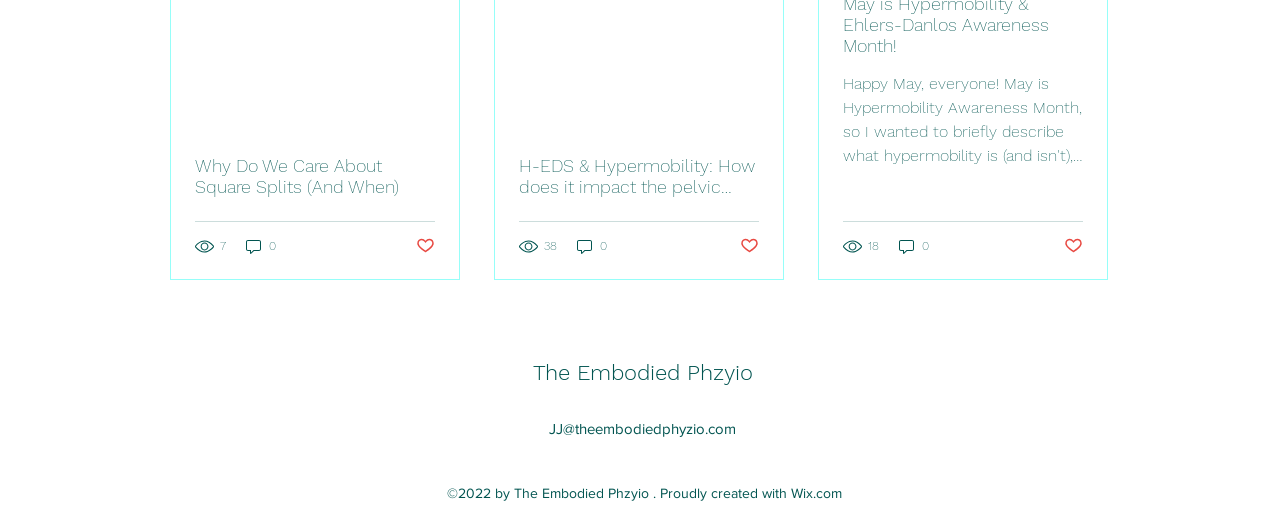Locate the bounding box coordinates of the region to be clicked to comply with the following instruction: "check news". The coordinates must be four float numbers between 0 and 1, in the form [left, top, right, bottom].

None